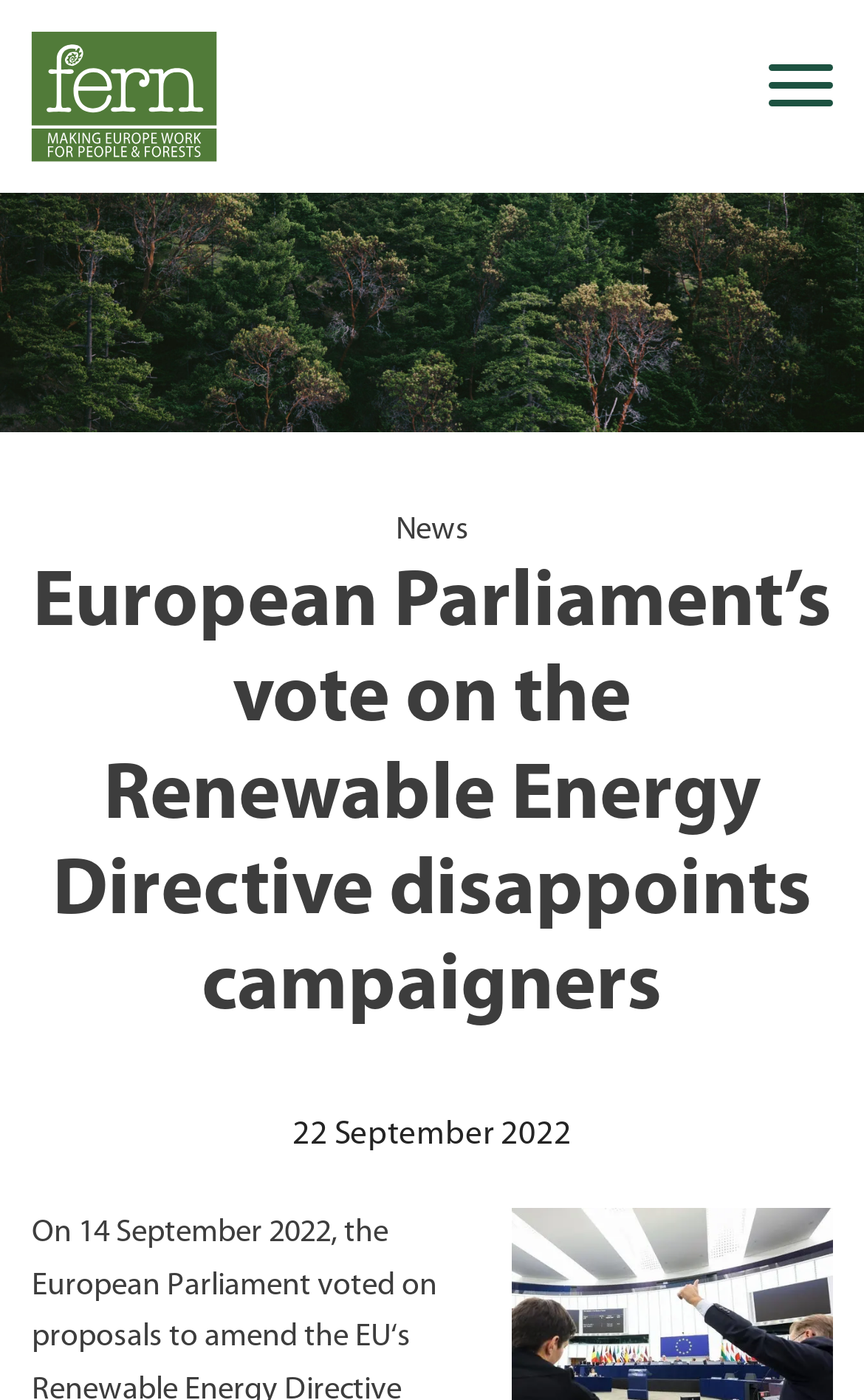Carefully examine the image and provide an in-depth answer to the question: What is the name of the directive mentioned?

The name of the directive can be found in the main heading of the article, which mentions the 'European Parliament’s vote on the Renewable Energy Directive'.